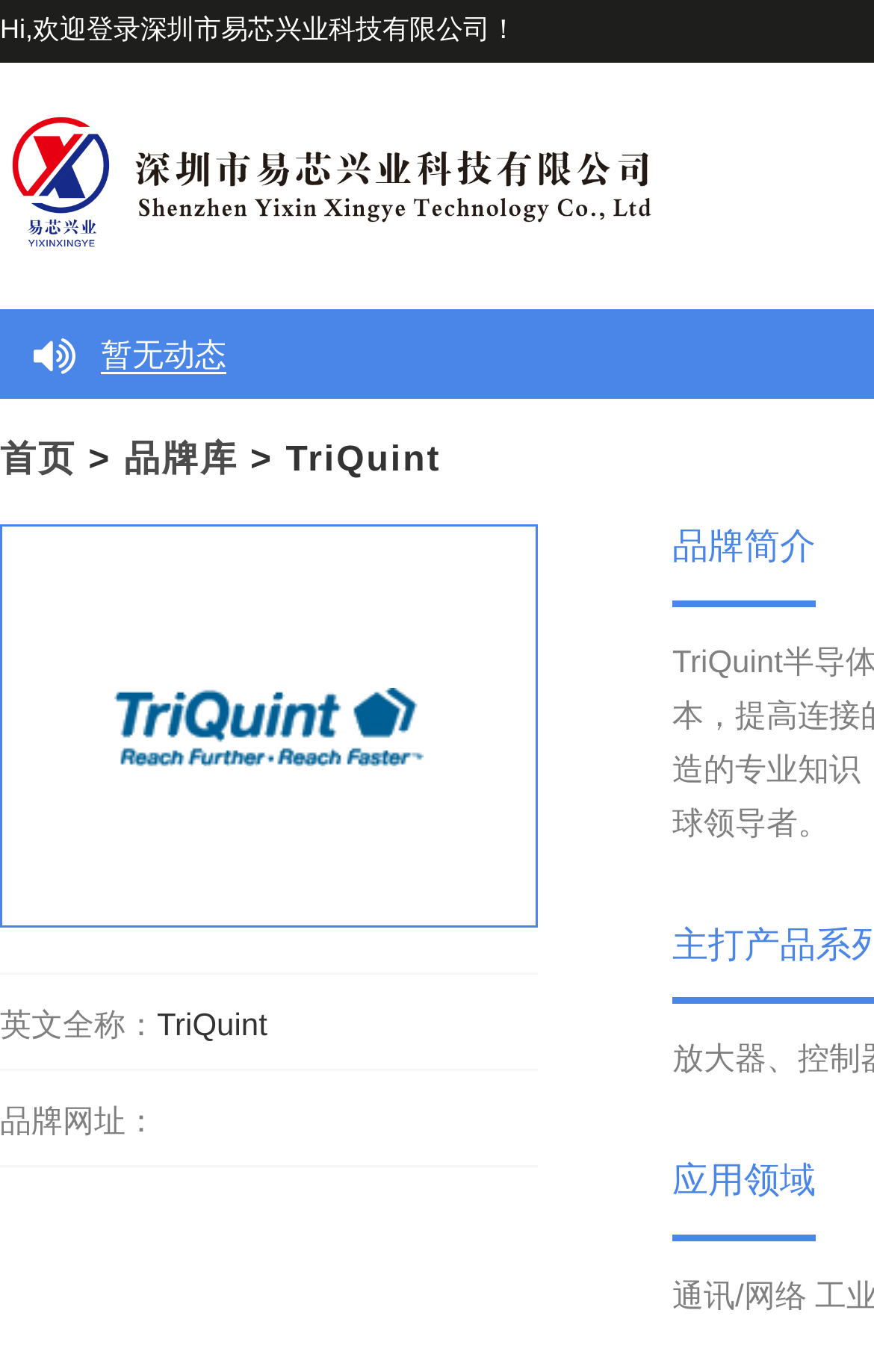What is the text above the '品牌简介' section?
Based on the image, give a concise answer in the form of a single word or short phrase.

英文全称：